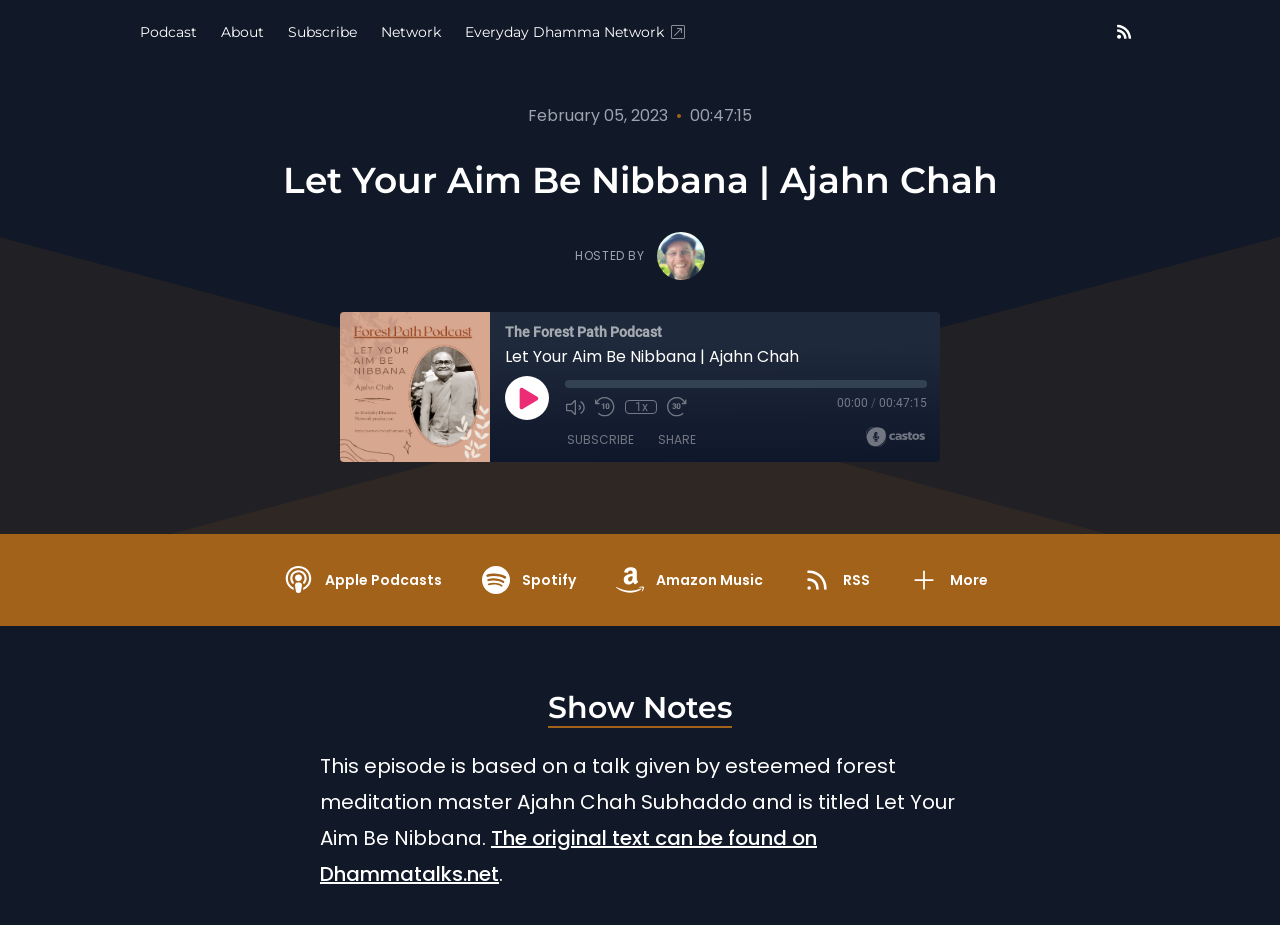Who is the host of the podcast?
From the image, provide a succinct answer in one word or a short phrase.

Sol Hanna